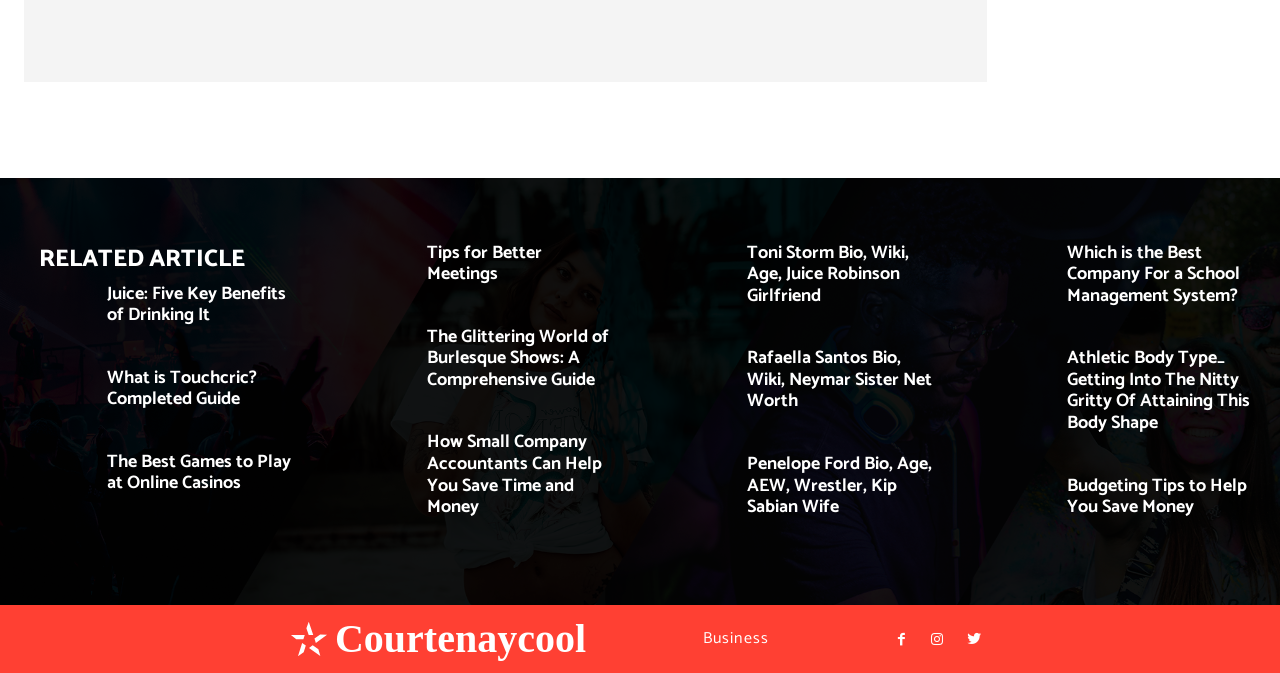Using floating point numbers between 0 and 1, provide the bounding box coordinates in the format (top-left x, top-left y, bottom-right x, bottom-right y). Locate the UI element described here: title="Twitter"

[0.747, 0.924, 0.775, 0.978]